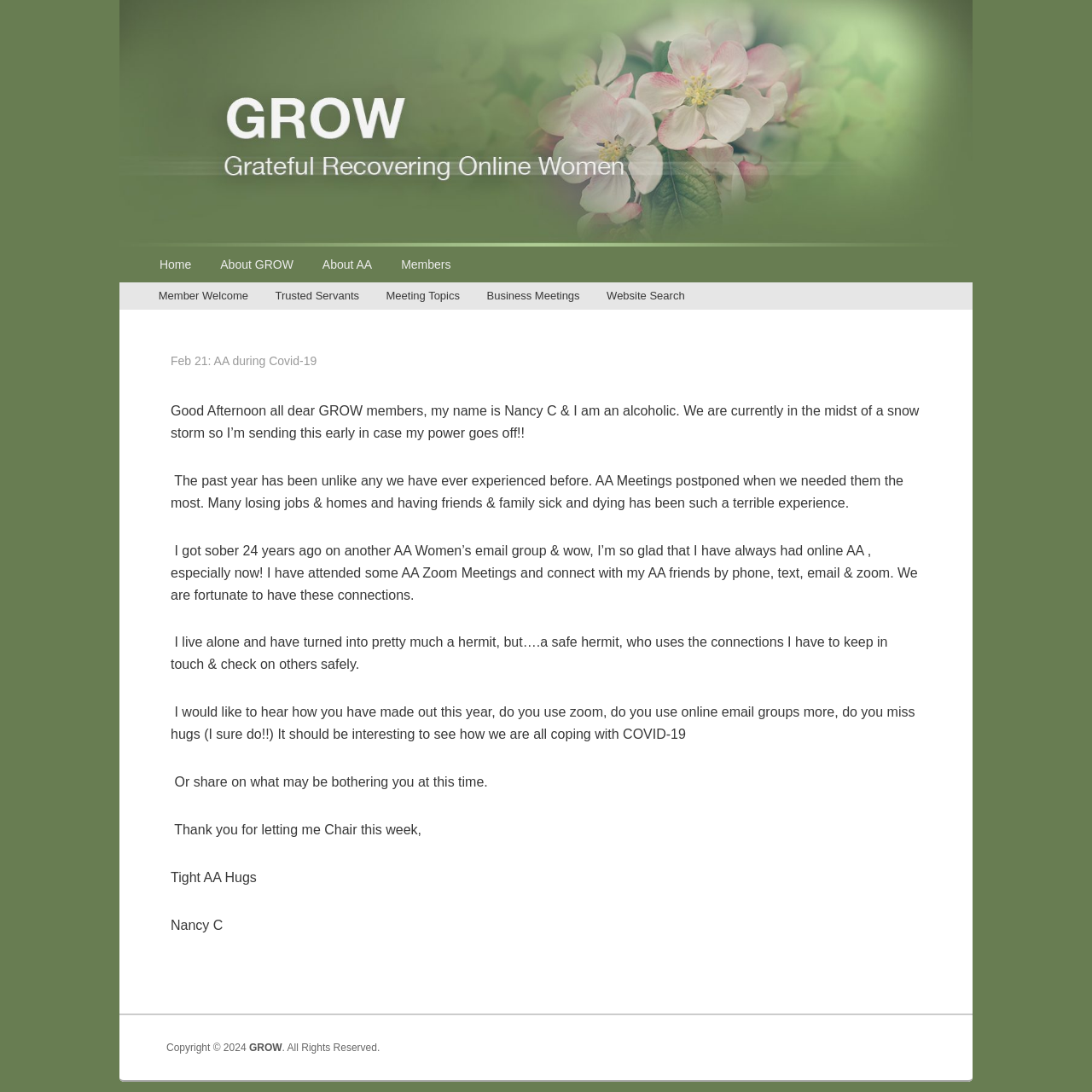What is the topic of the article?
Answer with a single word or phrase, using the screenshot for reference.

AA during Covid-19